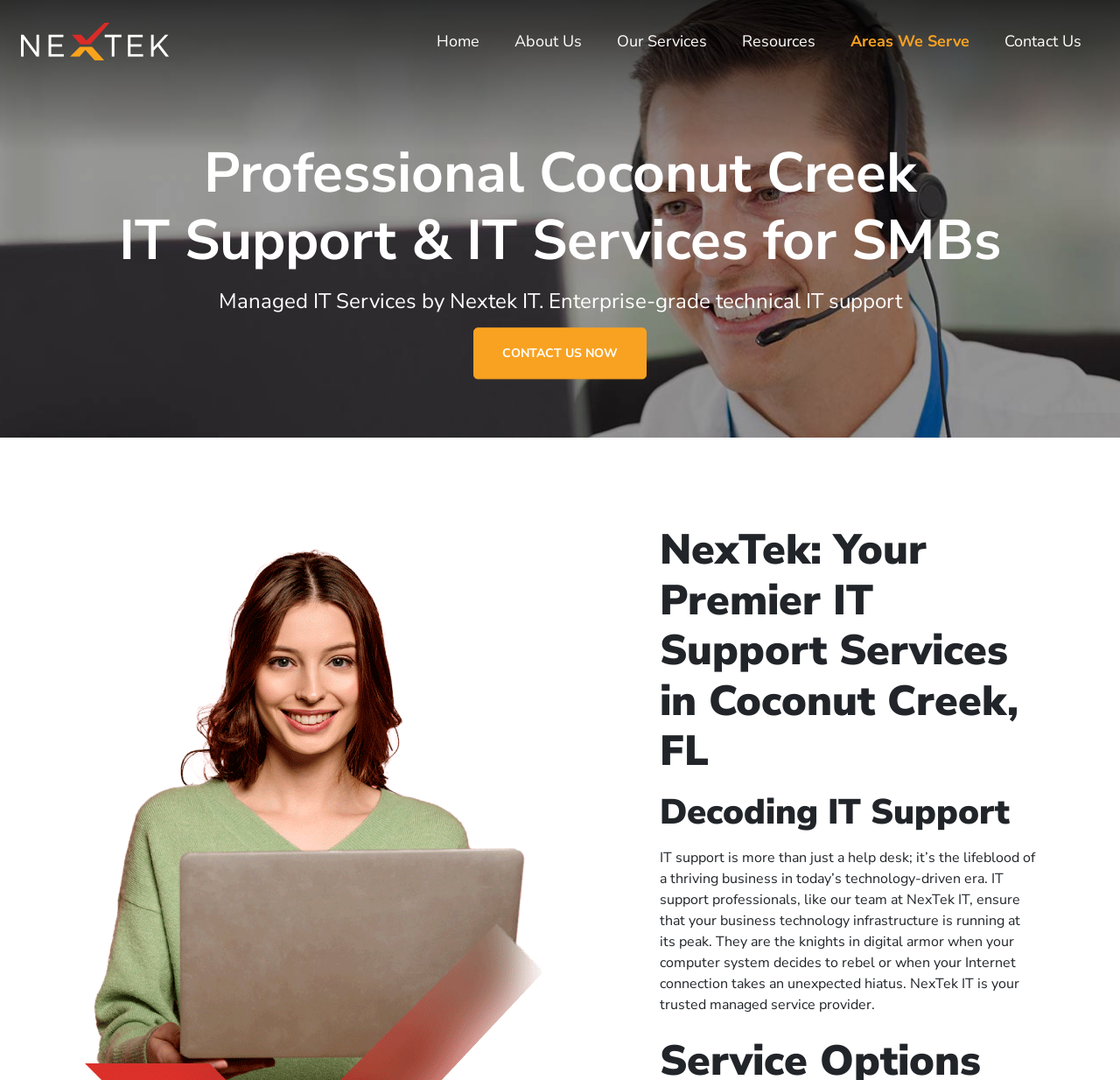Provide the bounding box coordinates of the UI element this sentence describes: "Areas We Serve".

[0.744, 0.016, 0.881, 0.06]